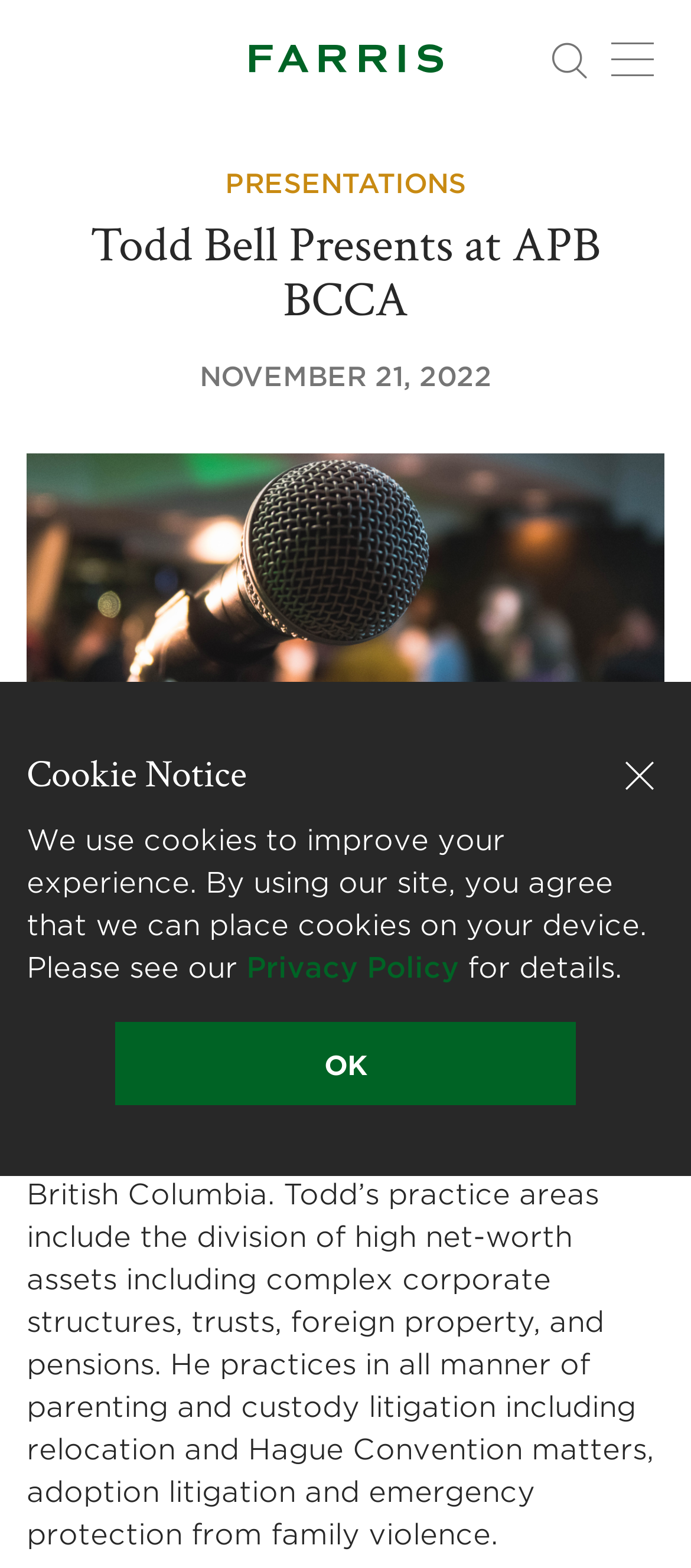What is Todd Bell's profession?
Kindly offer a detailed explanation using the data available in the image.

Based on the webpage content, Todd Bell is a Farris Partner and a highly skilled litigator and trial lawyer with wide-ranging courtroom experience spanning all levels of Court in British Columbia.